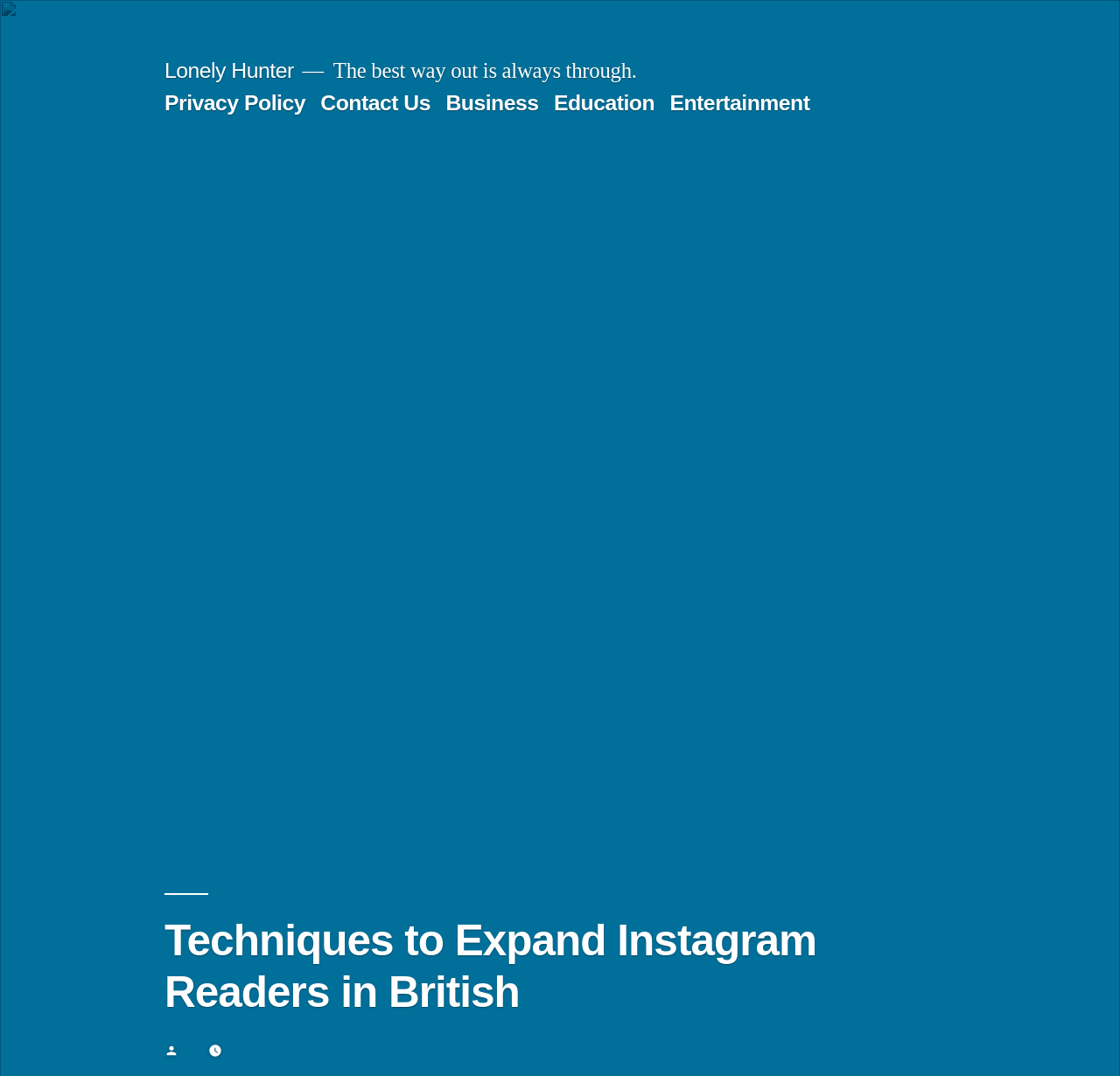Using the element description: "Business", determine the bounding box coordinates. The coordinates should be in the format [left, top, right, bottom], with values between 0 and 1.

[0.398, 0.085, 0.481, 0.107]